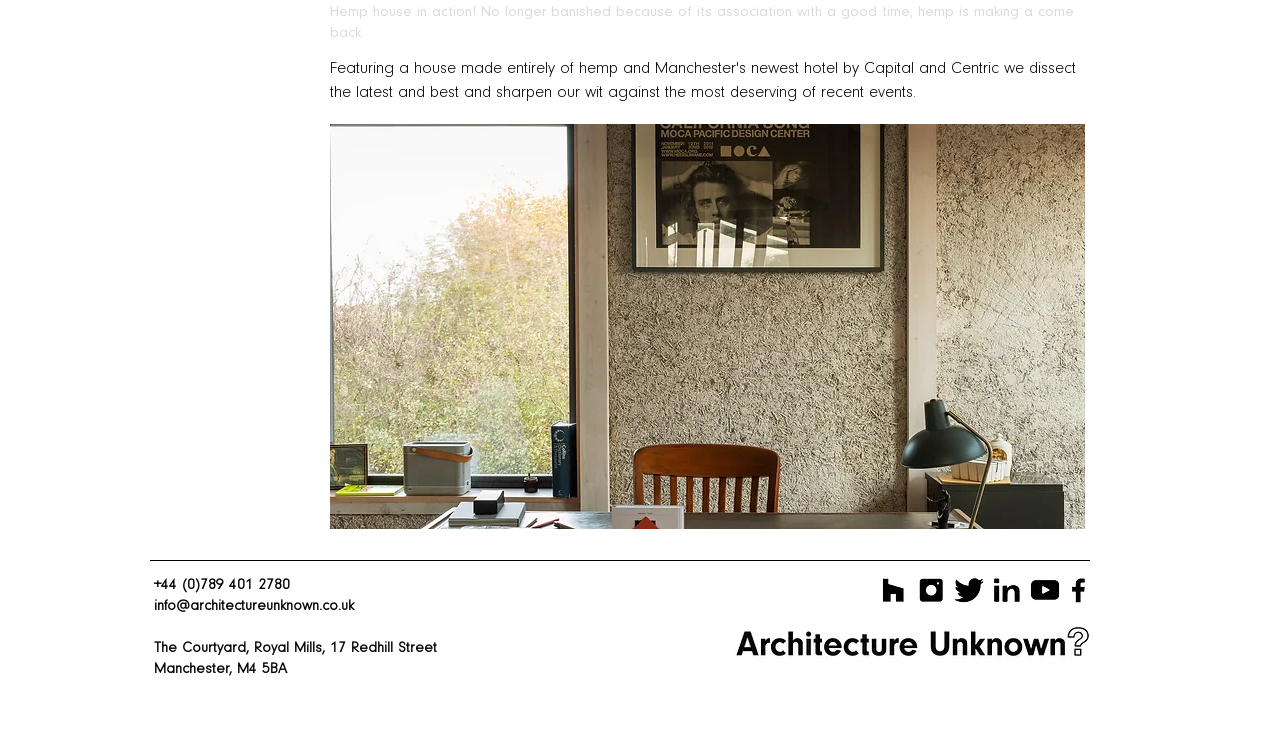What is the company name associated with the logo?
Please give a detailed and elaborate explanation in response to the question.

I found the company name associated with the logo by examining the image element at the bottom of the webpage, which is described as 'Architecture Unknown Logo.jpg'. This suggests that the logo is associated with the company Architecture Unknown.